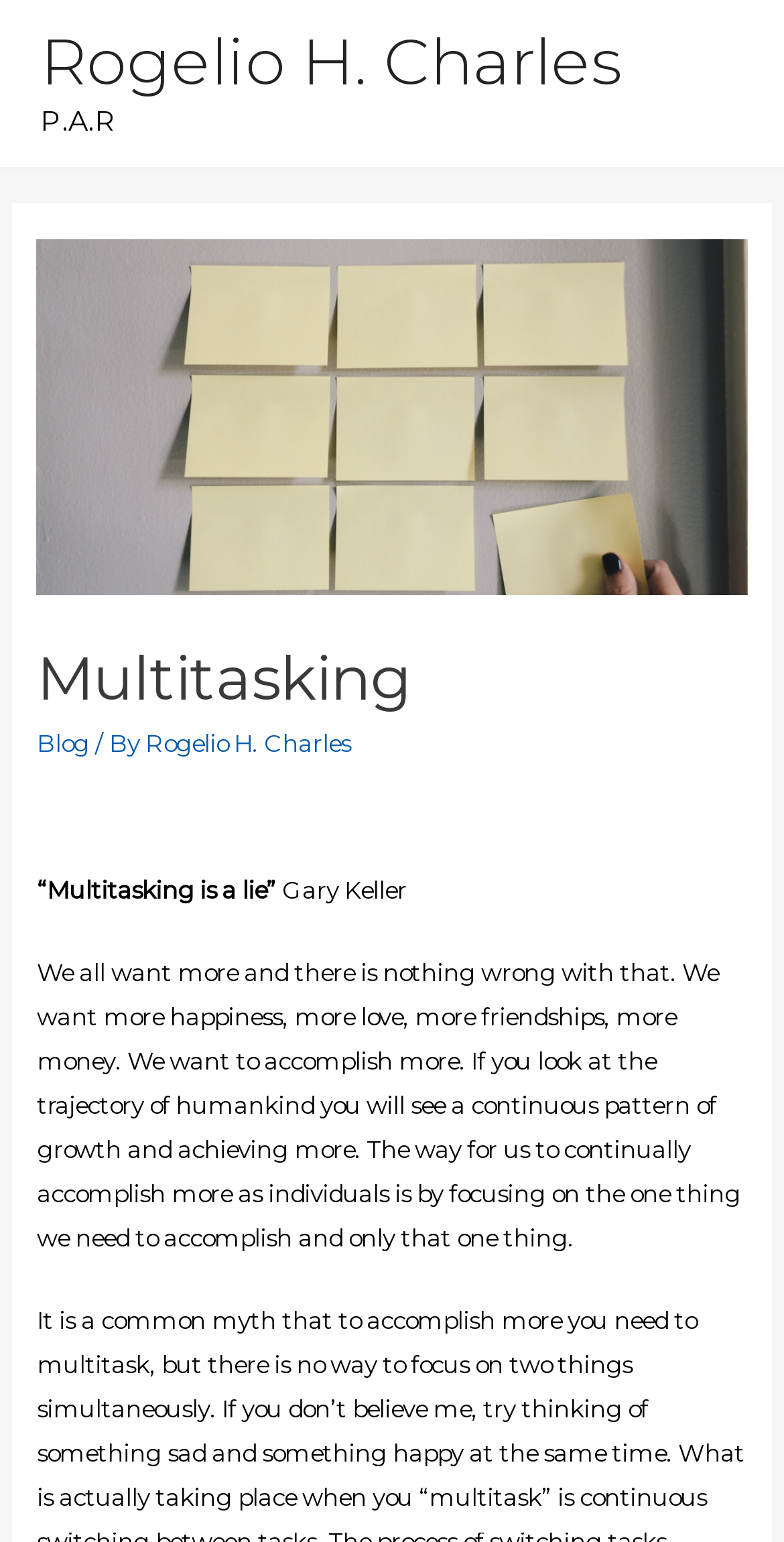Please provide a brief answer to the following inquiry using a single word or phrase:
What is the quote mentioned in the blog post?

“Multitasking is a lie”